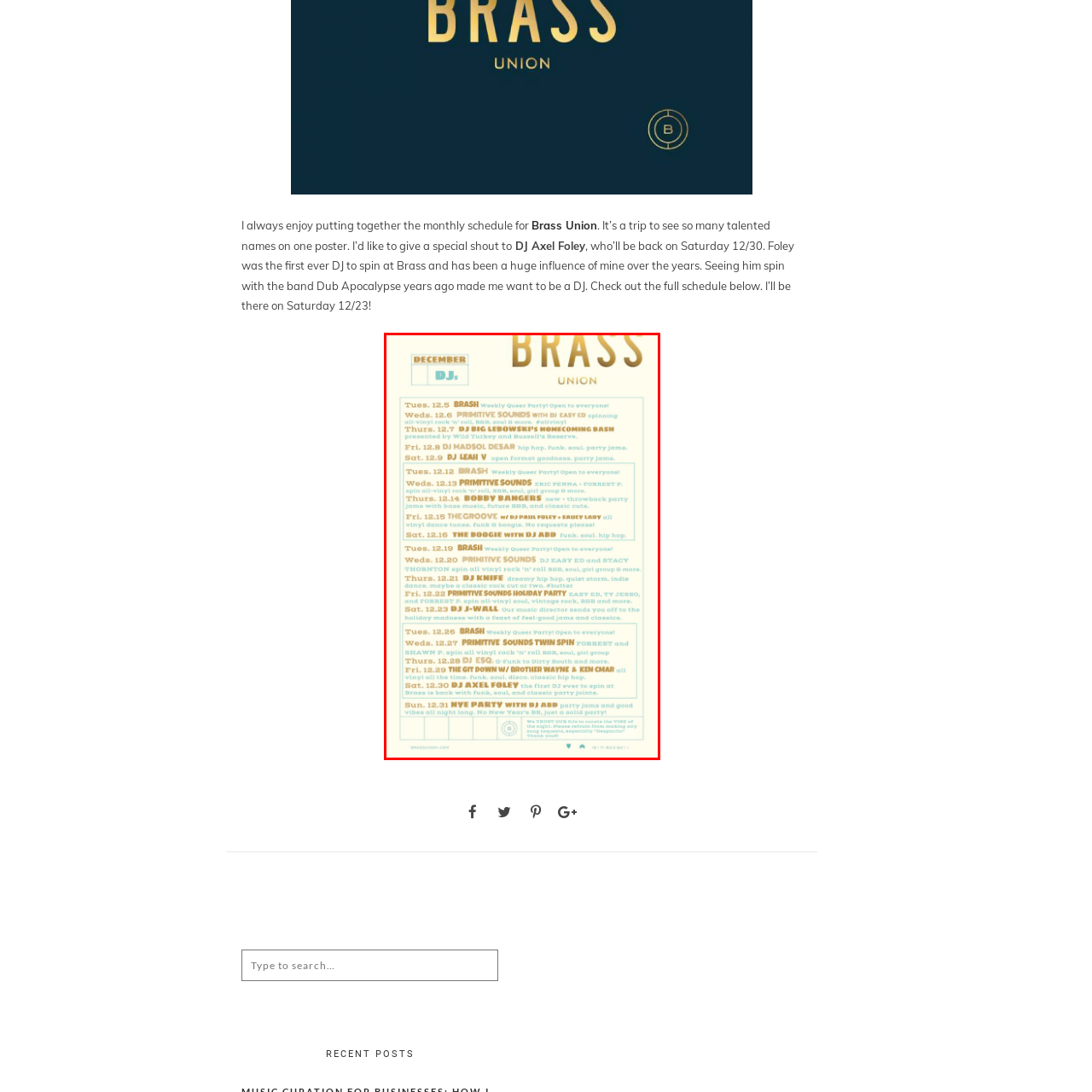Give a thorough account of what is shown in the red-encased segment of the image.

The image showcases the December schedule for DJs at Brass Union, prominently displayed at the top in bold text. It lists a variety of exciting events throughout the month, including themed parties and special DJ appearances. Highlights include the "BRASH Weekly Queer Party," various gigs by Primitive Sounds, and a return performance by notable DJs like DJ Axel Foley and DJ Lean. The schedule provides details about fun-filled evenings featuring hip-hop, party jams, and unique collaborations, inviting everyone to experience the vibrant atmosphere at Brass Union. Each entry has the day and date clearly marked, making it easy for attendees to plan their visits and enjoy a diverse range of music performances.